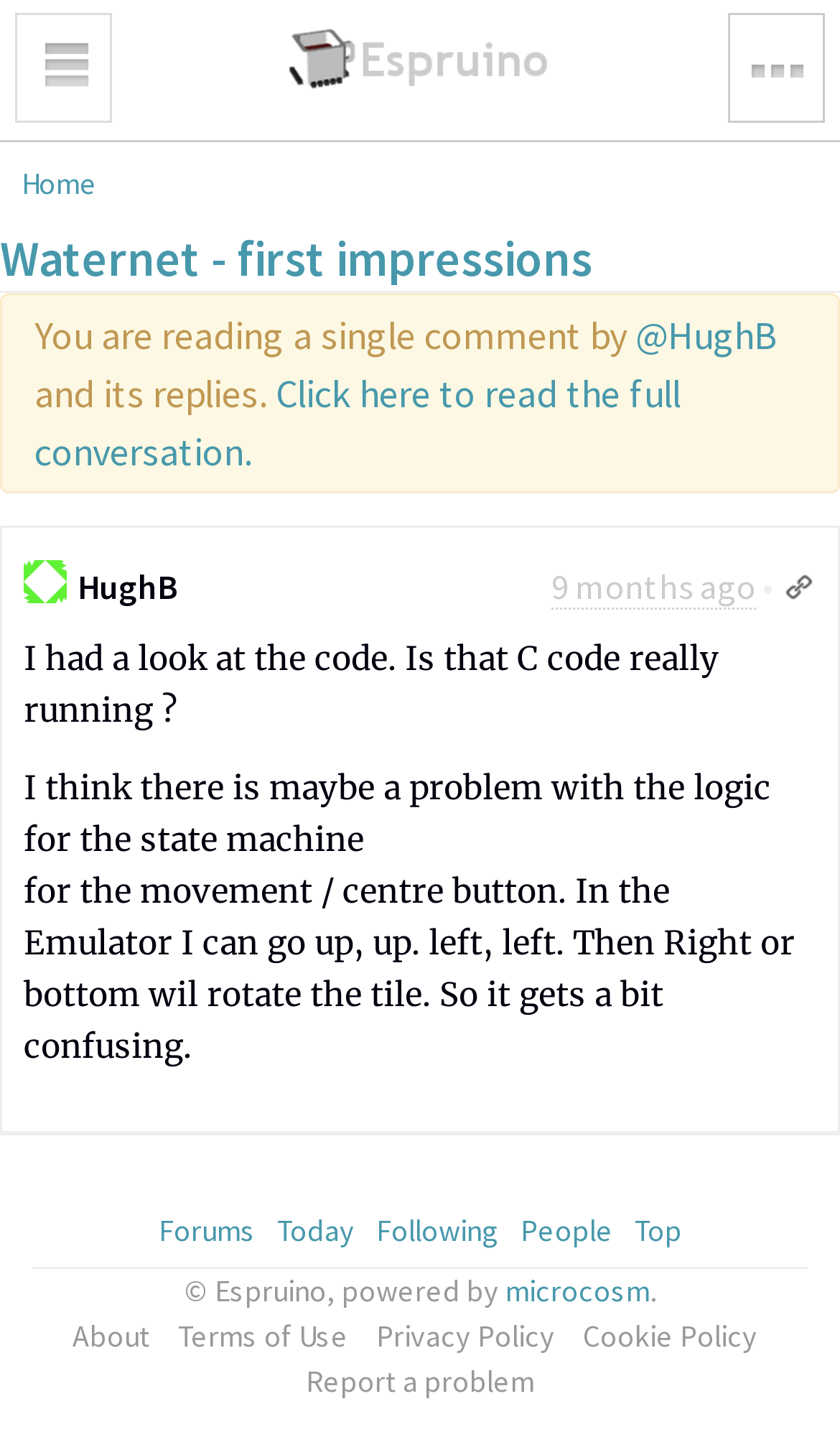What is the name of the platform powered by Microcosm?
Using the information from the image, provide a comprehensive answer to the question.

The name of the platform powered by Microcosm can be found in the link element with the text 'Espruino - Powered by Microcosm' which is located at the top of the webpage.